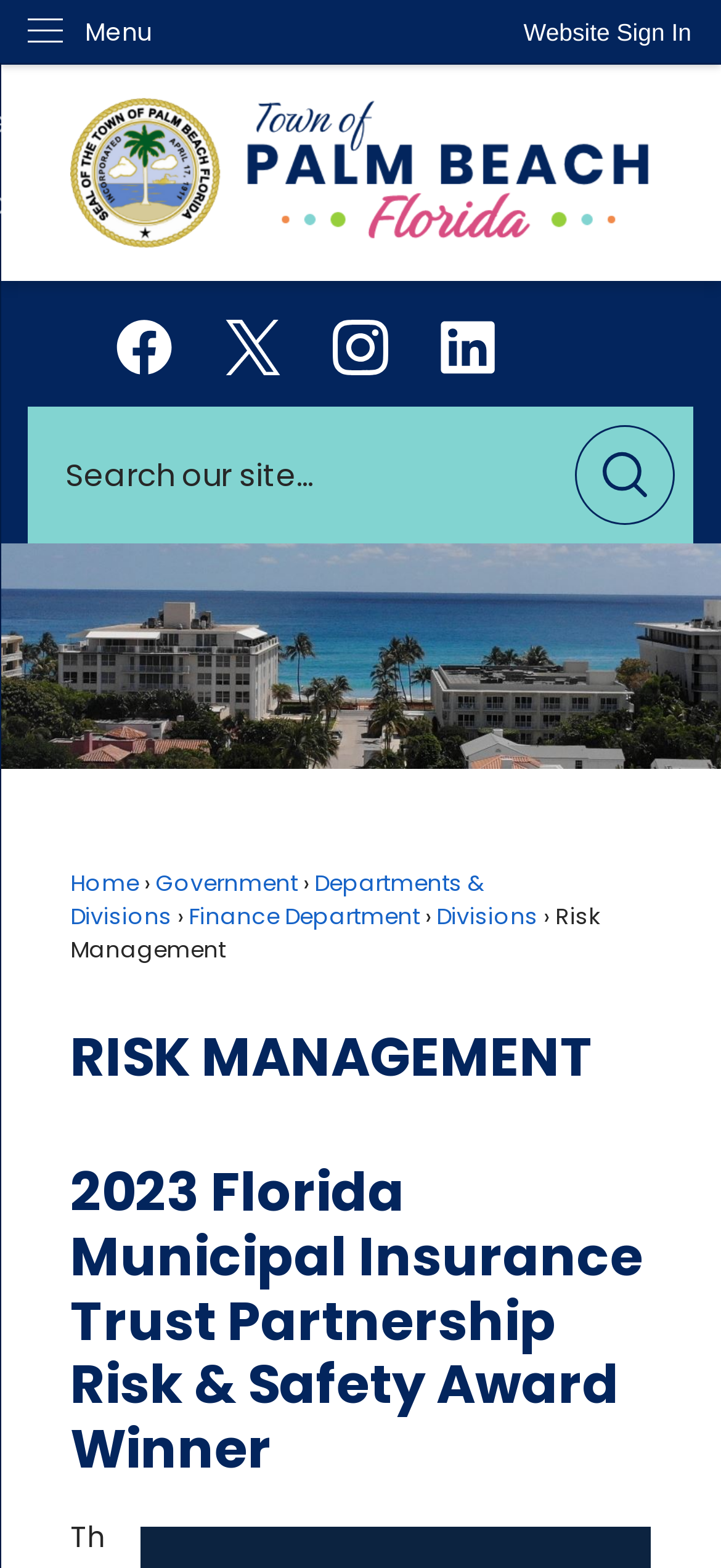Find the bounding box coordinates of the clickable area that will achieve the following instruction: "Go to the home page".

[0.097, 0.552, 0.192, 0.573]